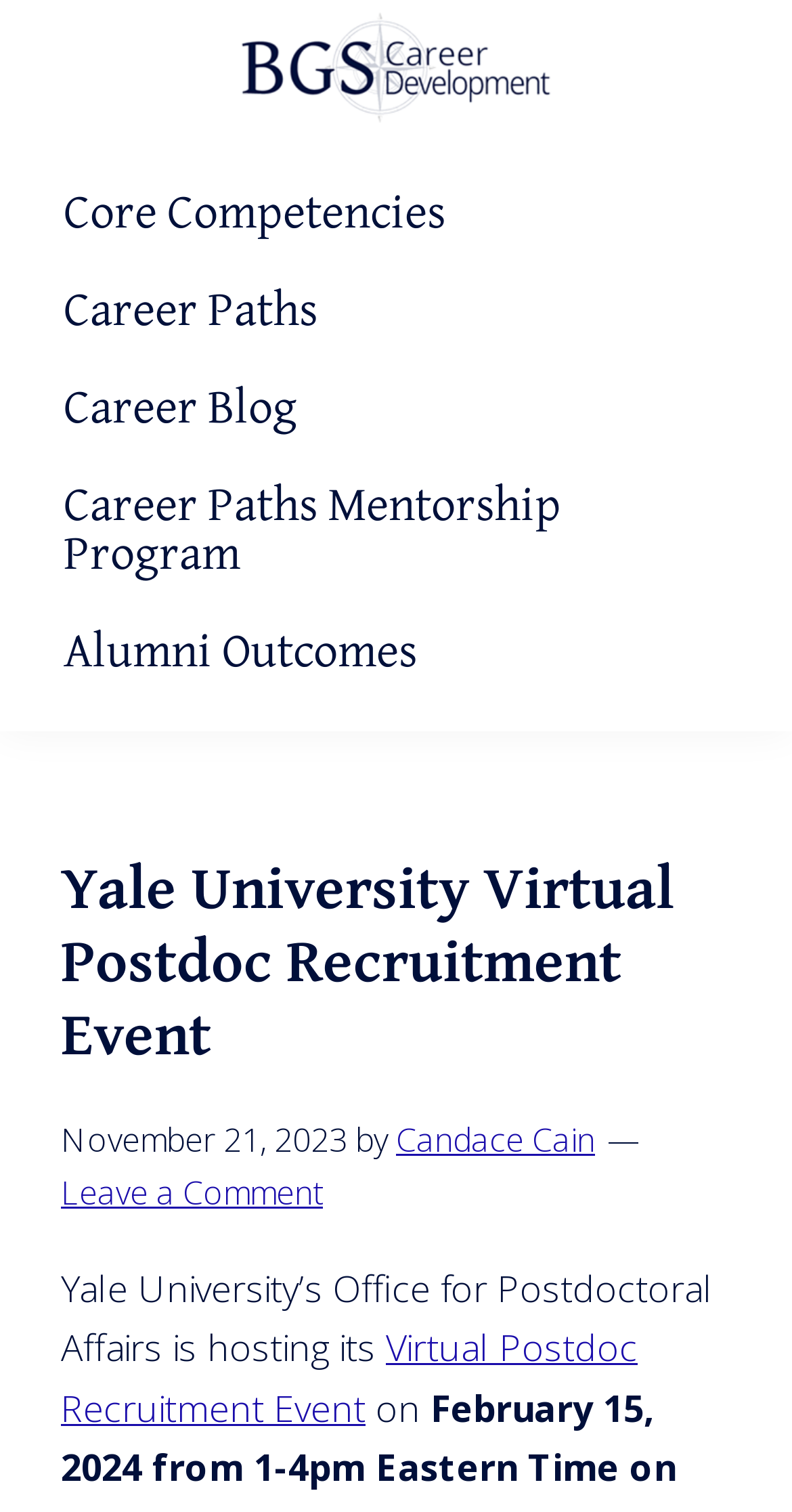What is the name of the career development program?
Give a one-word or short phrase answer based on the image.

Penn BGS Career Development